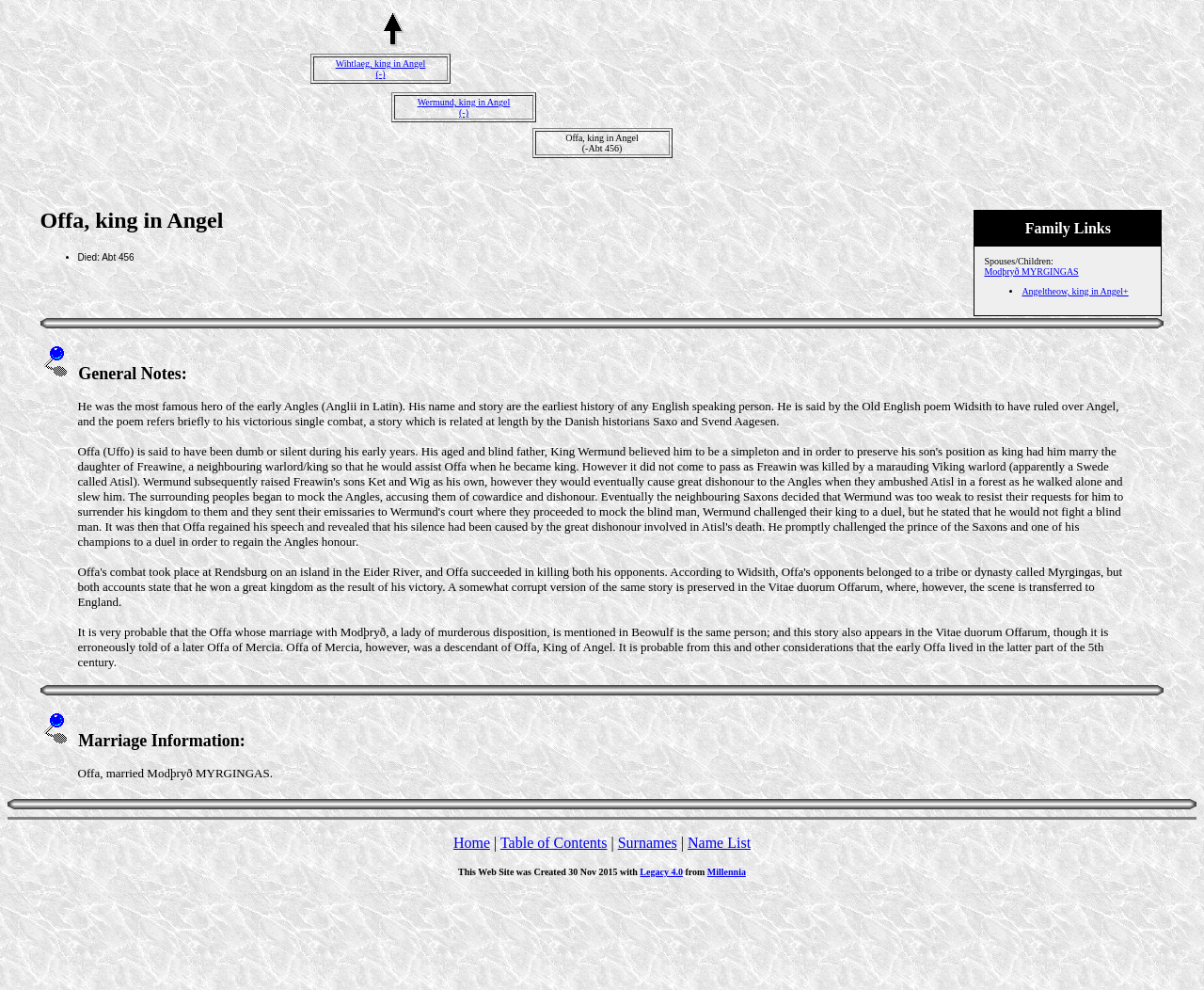Use a single word or phrase to answer the question:
What is the content of the first table cell in the third table?

Wermund, king in Angel (-)